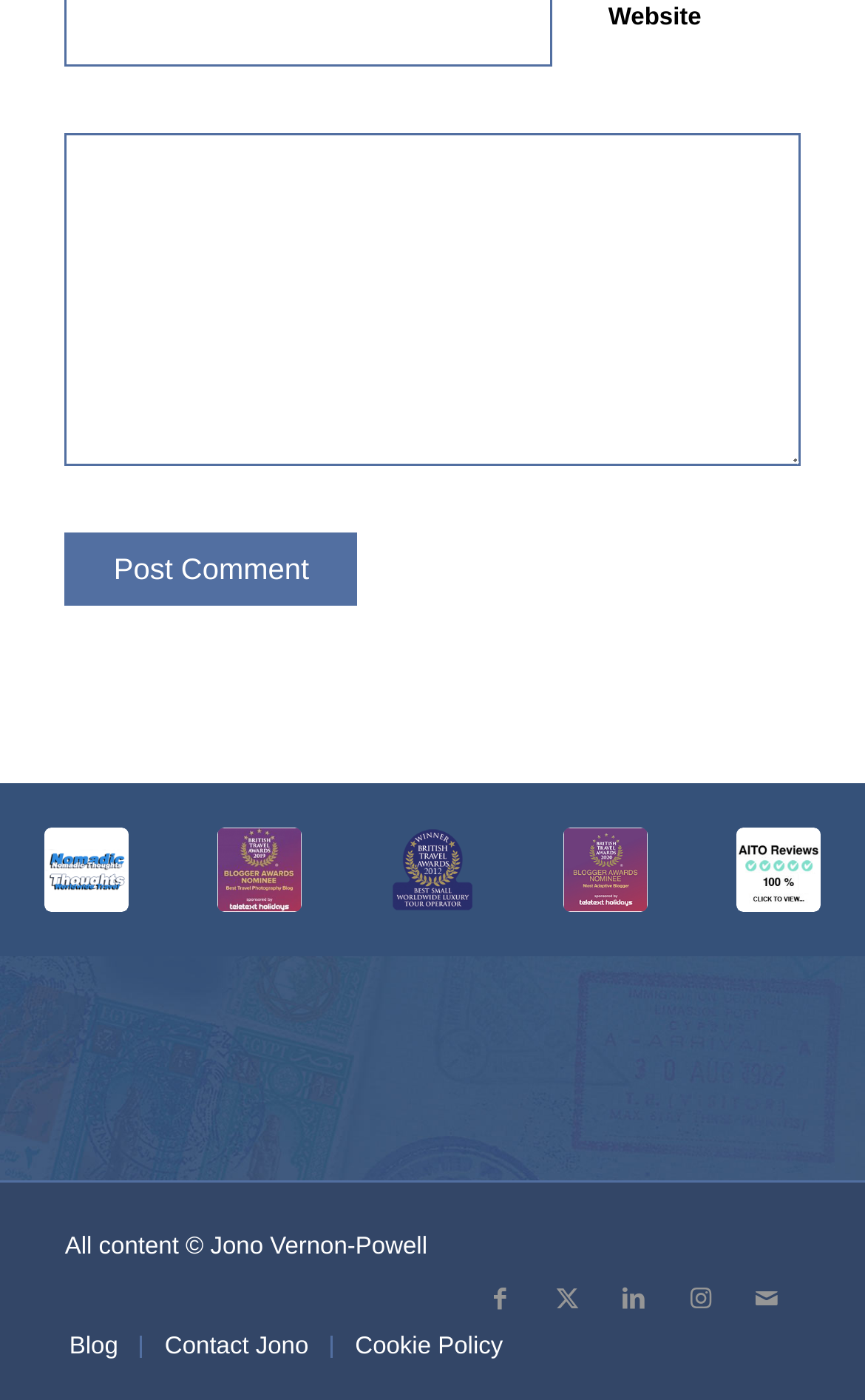How many social media links are there?
Answer the question with as much detail as you can, using the image as a reference.

I counted the number of social media links at the bottom of the webpage, which are 'Link to Facebook', 'Link to X', 'Link to LinkedIn', 'Link to Instagram', and 'Link to Mail'. There are 5 social media links in total.